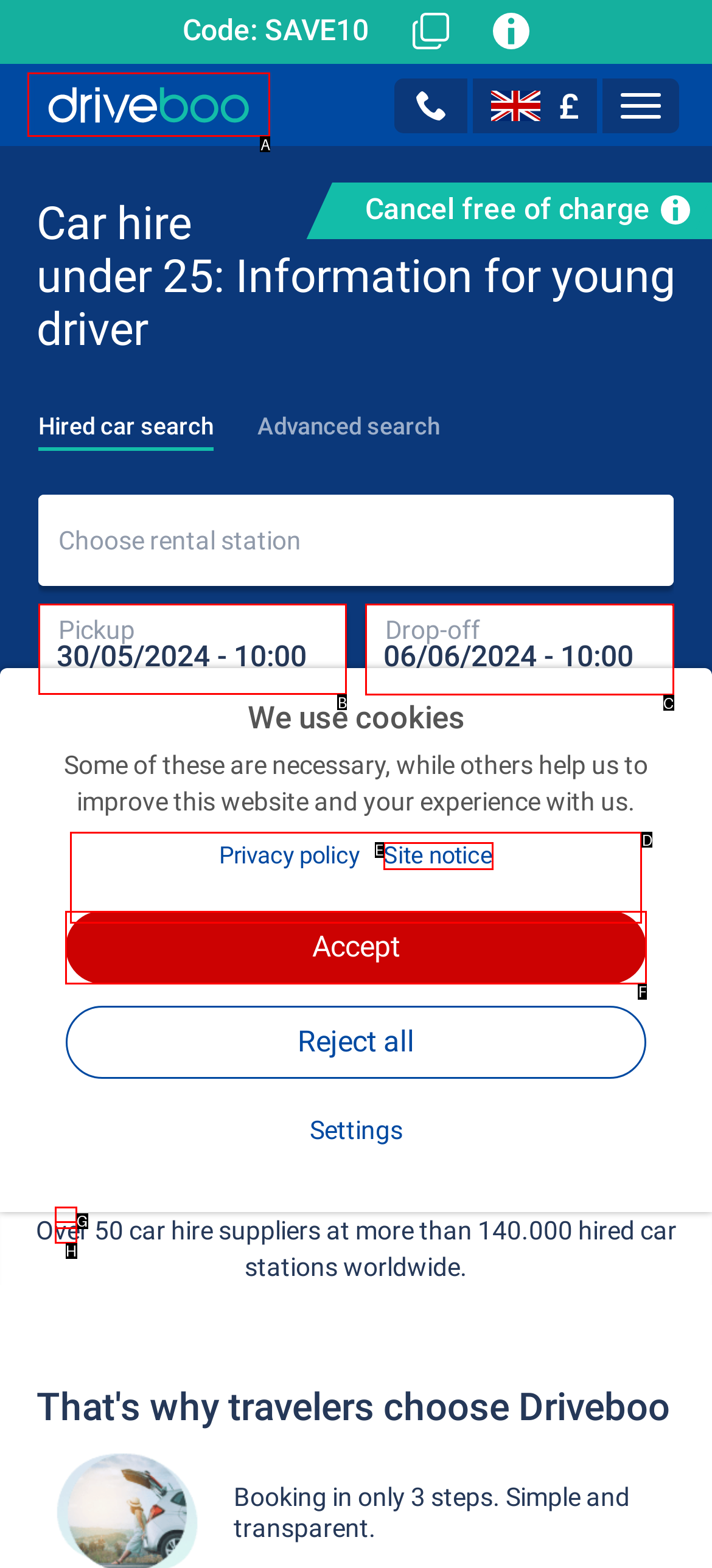To complete the task: Enter pickup date and time, which option should I click? Answer with the appropriate letter from the provided choices.

B